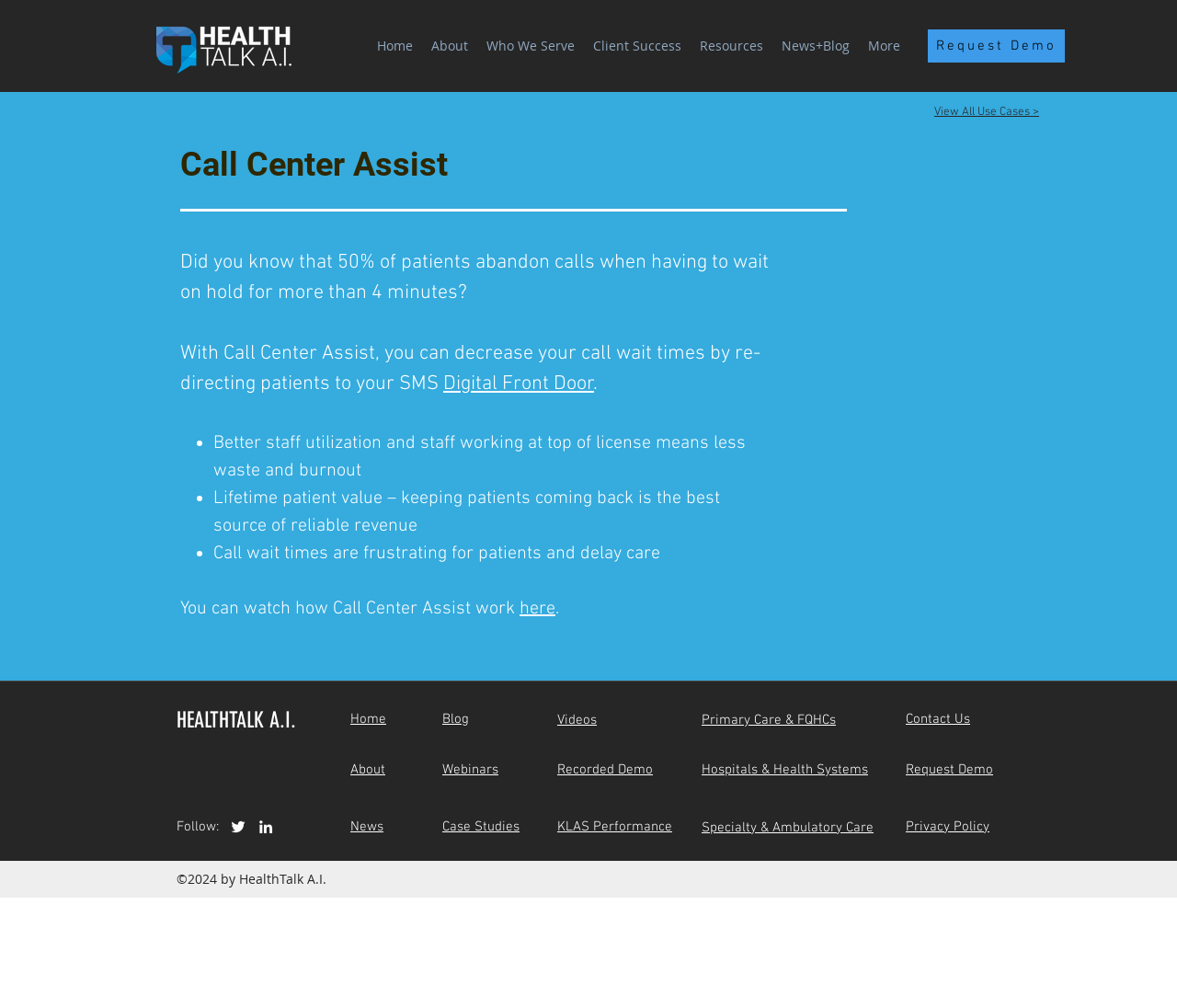Please identify the bounding box coordinates of the region to click in order to complete the task: "View all use cases". The coordinates must be four float numbers between 0 and 1, specified as [left, top, right, bottom].

[0.794, 0.104, 0.883, 0.119]